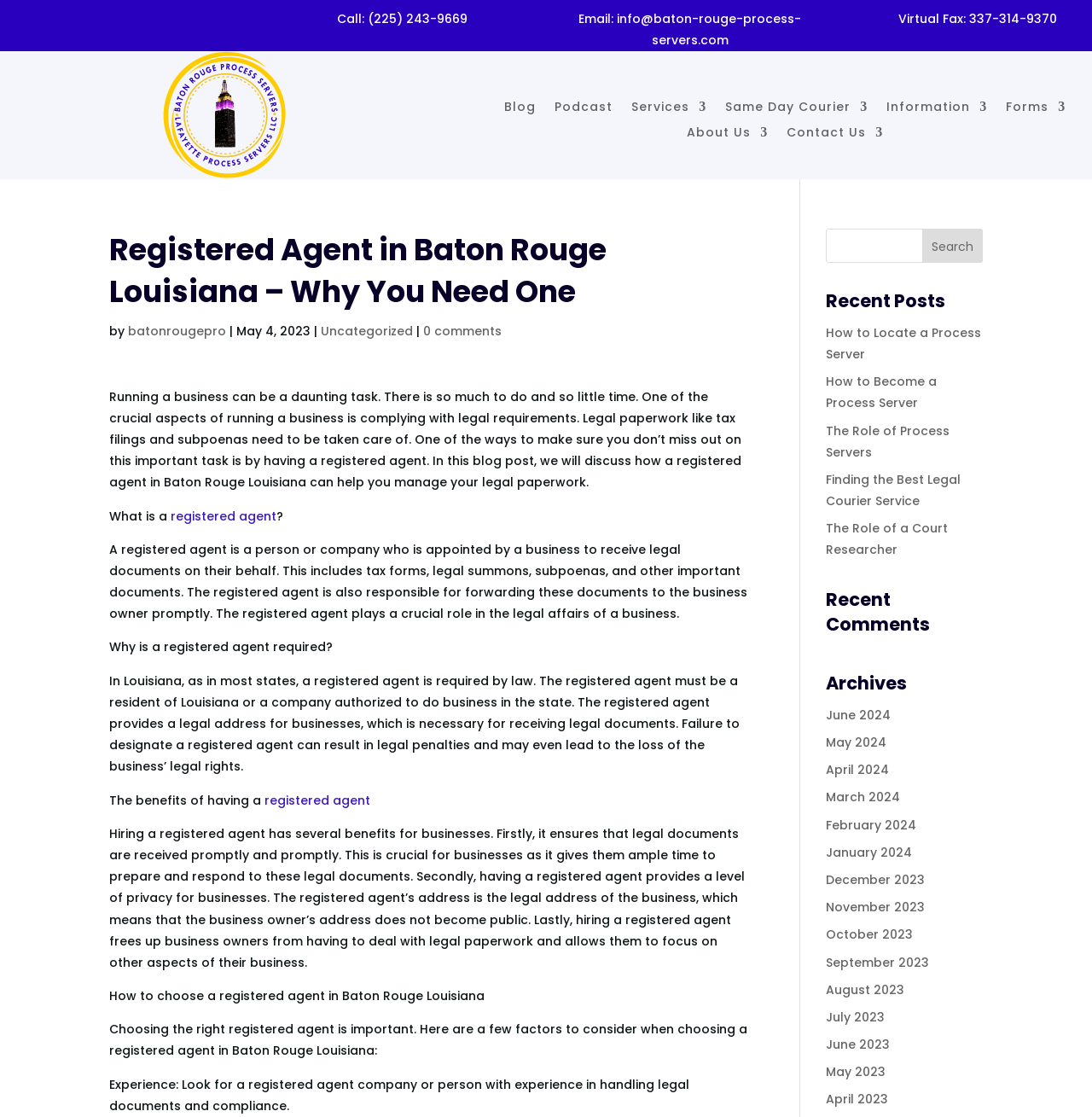Find and provide the bounding box coordinates for the UI element described here: "Services". The coordinates should be given as four float numbers between 0 and 1: [left, top, right, bottom].

[0.578, 0.09, 0.647, 0.107]